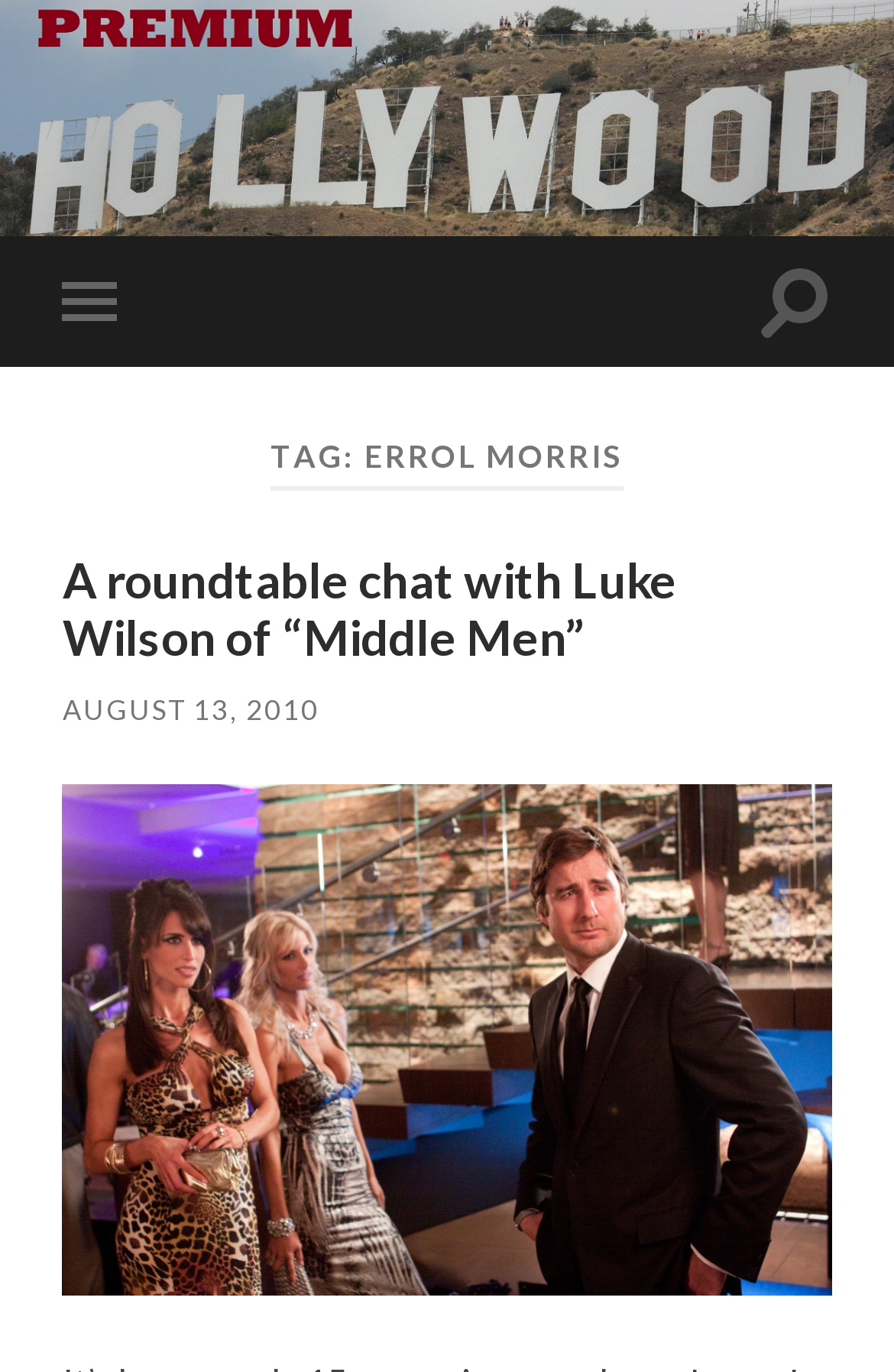What is the text of the link below the heading 'A roundtable chat with Luke Wilson of “Middle Men”'?
Using the image, elaborate on the answer with as much detail as possible.

I found the heading 'A roundtable chat with Luke Wilson of “Middle Men”' and looked for the link element below it, which has the text 'AUGUST 13, 2010'.